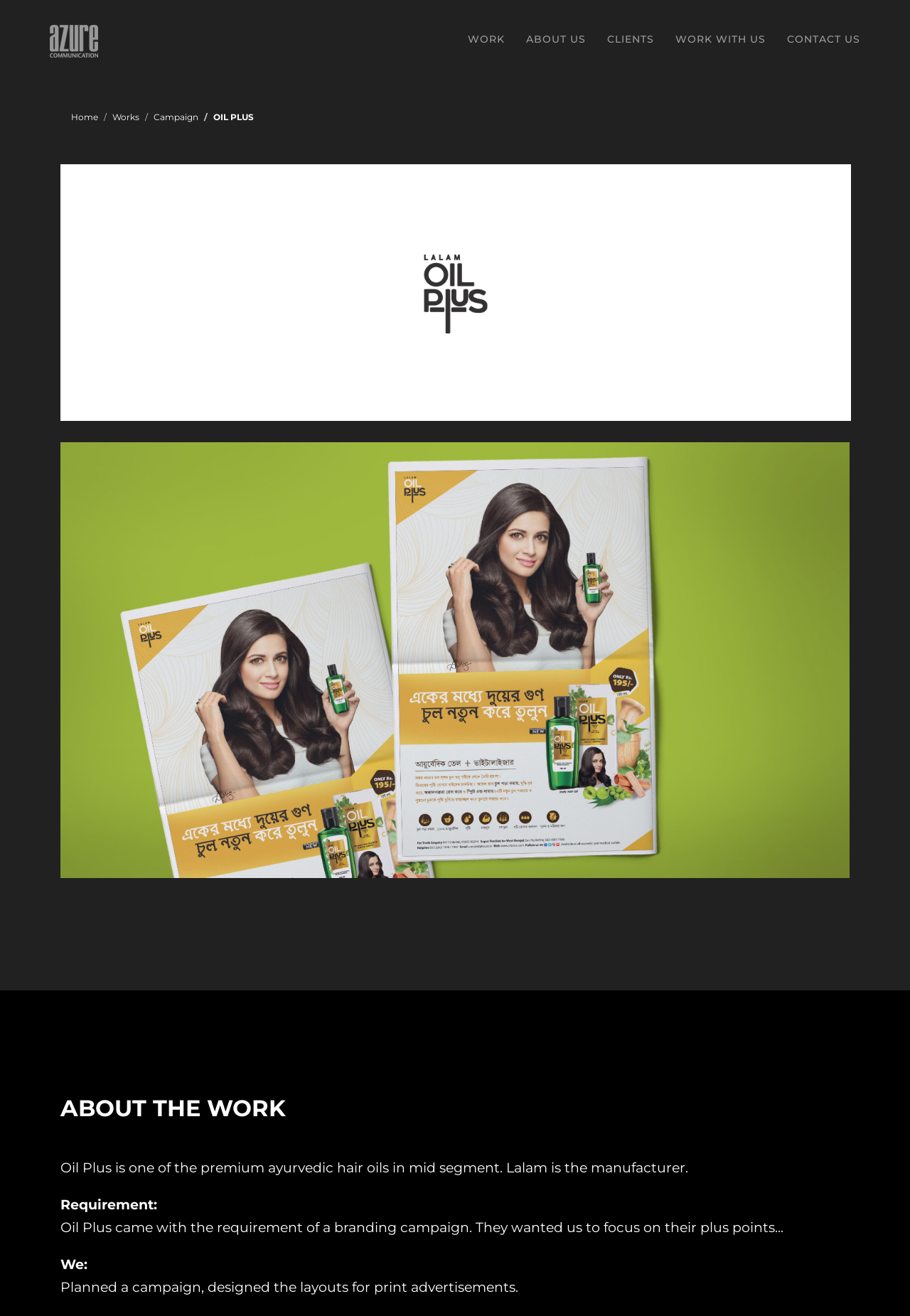Locate the bounding box coordinates of the UI element described by: "Campaign". Provide the coordinates as four float numbers between 0 and 1, formatted as [left, top, right, bottom].

[0.169, 0.085, 0.218, 0.093]